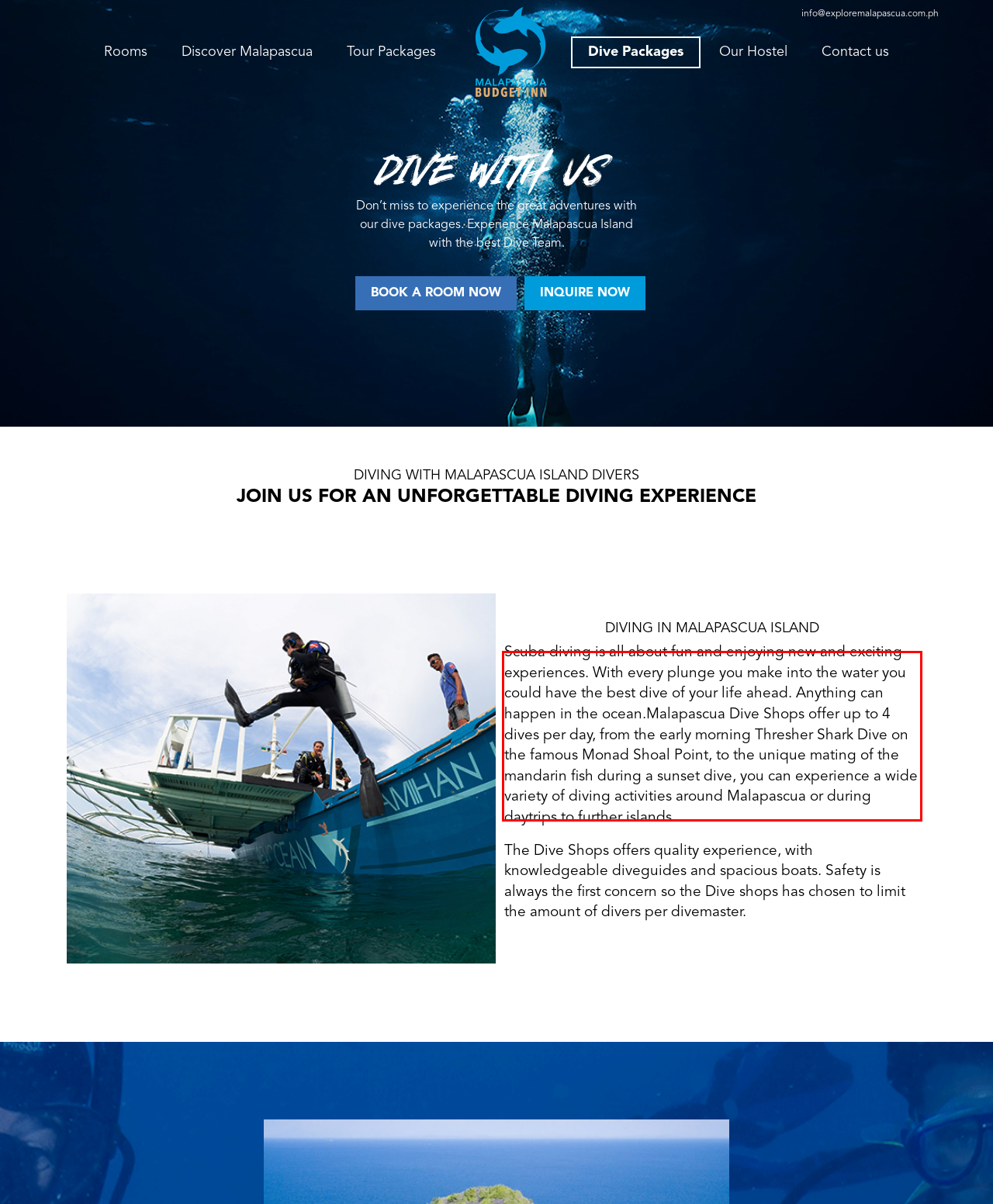Given a webpage screenshot, locate the red bounding box and extract the text content found inside it.

Scuba diving is all about fun and enjoying new and exciting experiences. With every plunge you make into the water you could have the best dive of your life ahead. Anything can happen in the ocean.Malapascua Dive Shops offer up to 4 dives per day, from the early morning Thresher Shark Dive on the famous Monad Shoal Point, to the unique mating of the mandarin fish during a sunset dive, you can experience a wide variety of diving activities around Malapascua or during daytrips to further islands.